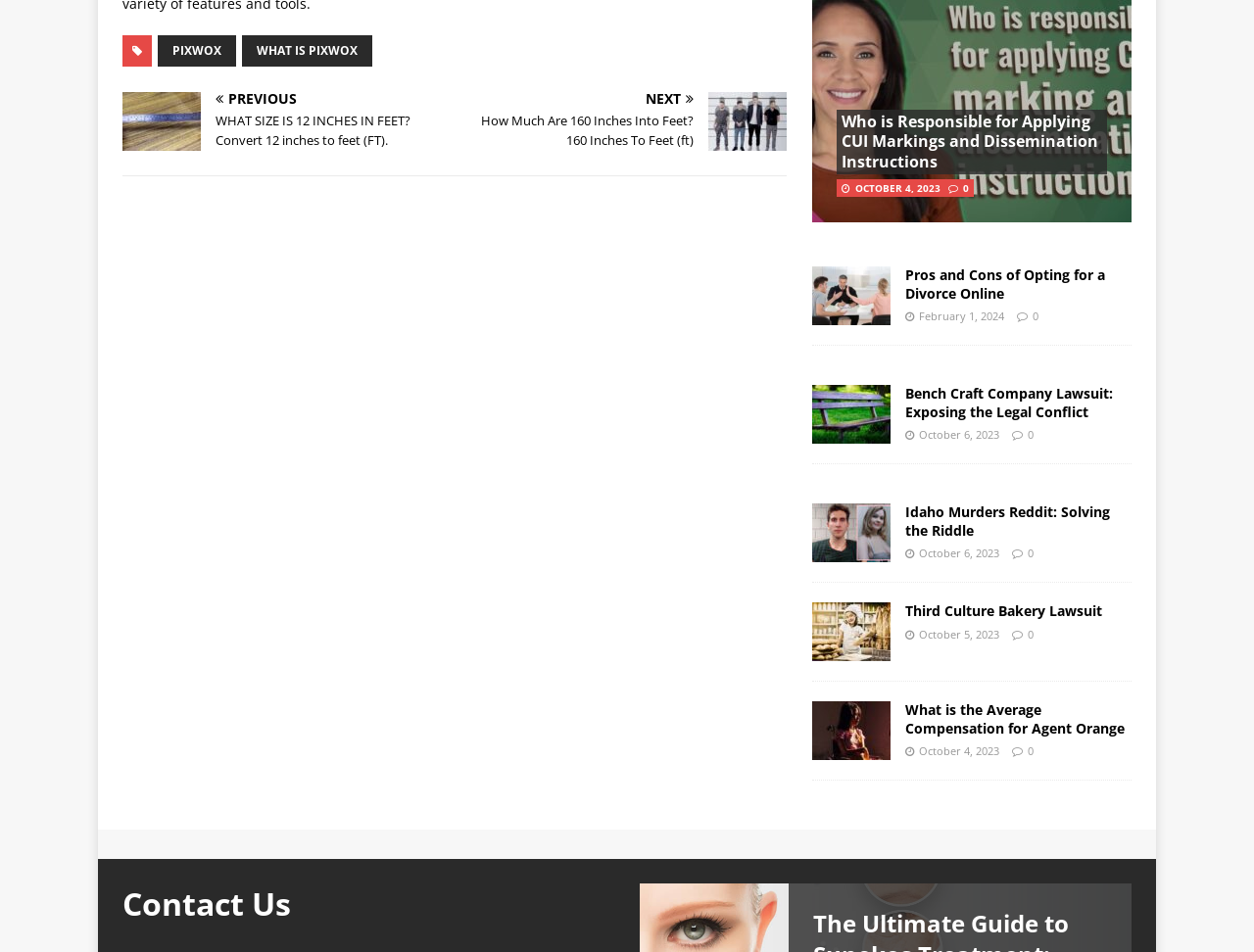Could you indicate the bounding box coordinates of the region to click in order to complete this instruction: "Learn about 'divorce online'".

[0.647, 0.32, 0.71, 0.339]